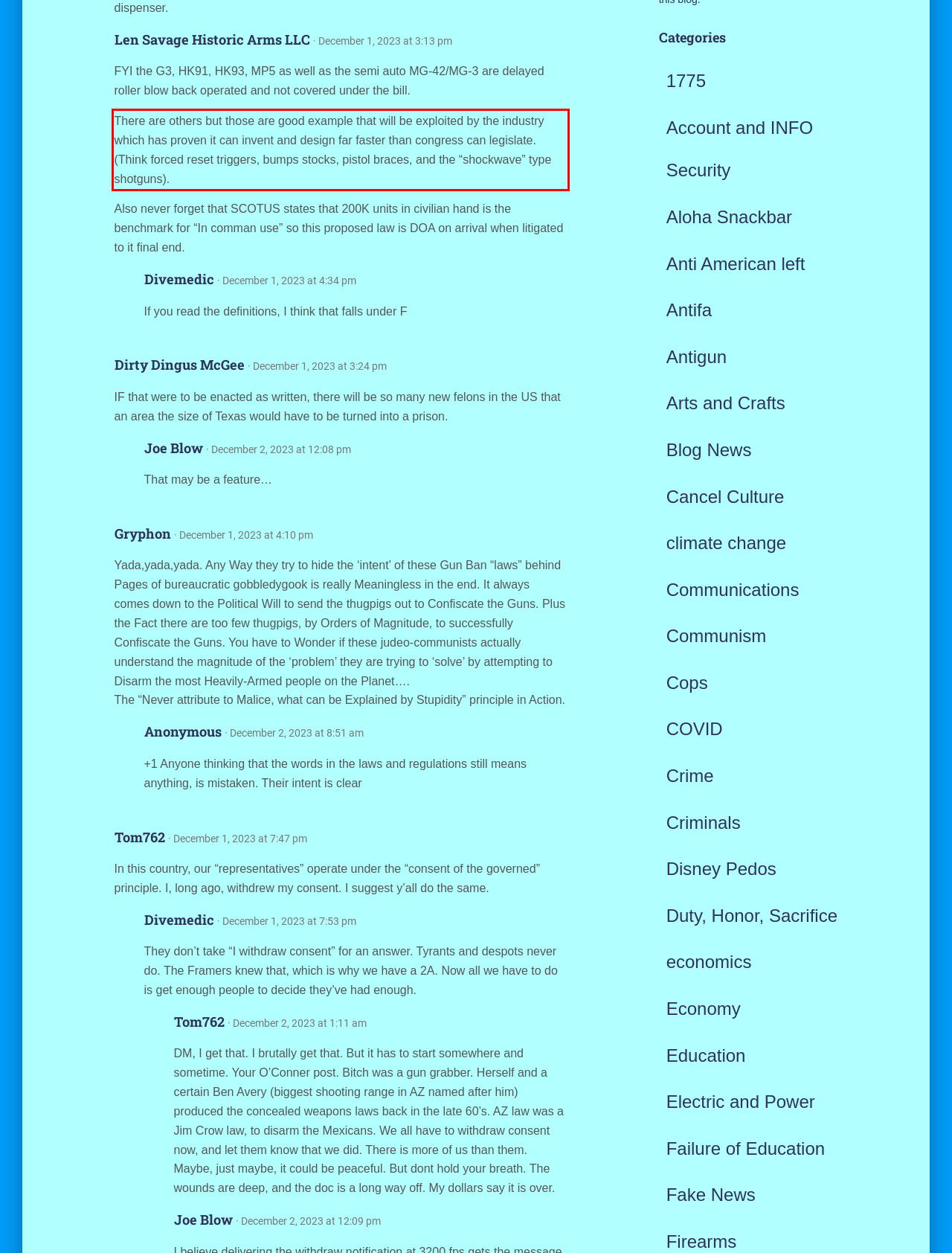Please analyze the provided webpage screenshot and perform OCR to extract the text content from the red rectangle bounding box.

There are others but those are good example that will be exploited by the industry which has proven it can invent and design far faster than congress can legislate. (Think forced reset triggers, bumps stocks, pistol braces, and the “shockwave” type shotguns).